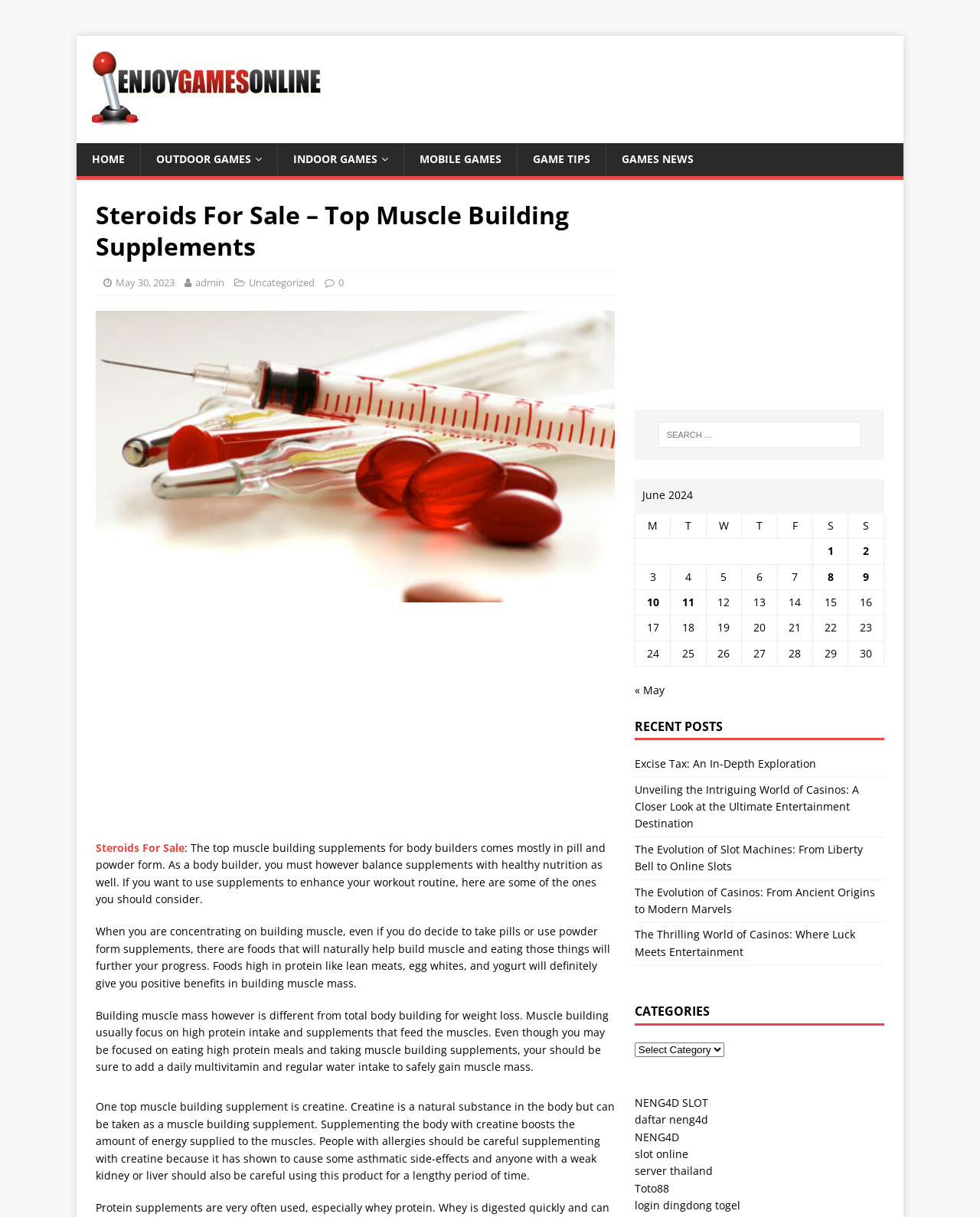Respond to the following query with just one word or a short phrase: 
What is the purpose of creatine as a muscle building supplement?

Boosts energy supply